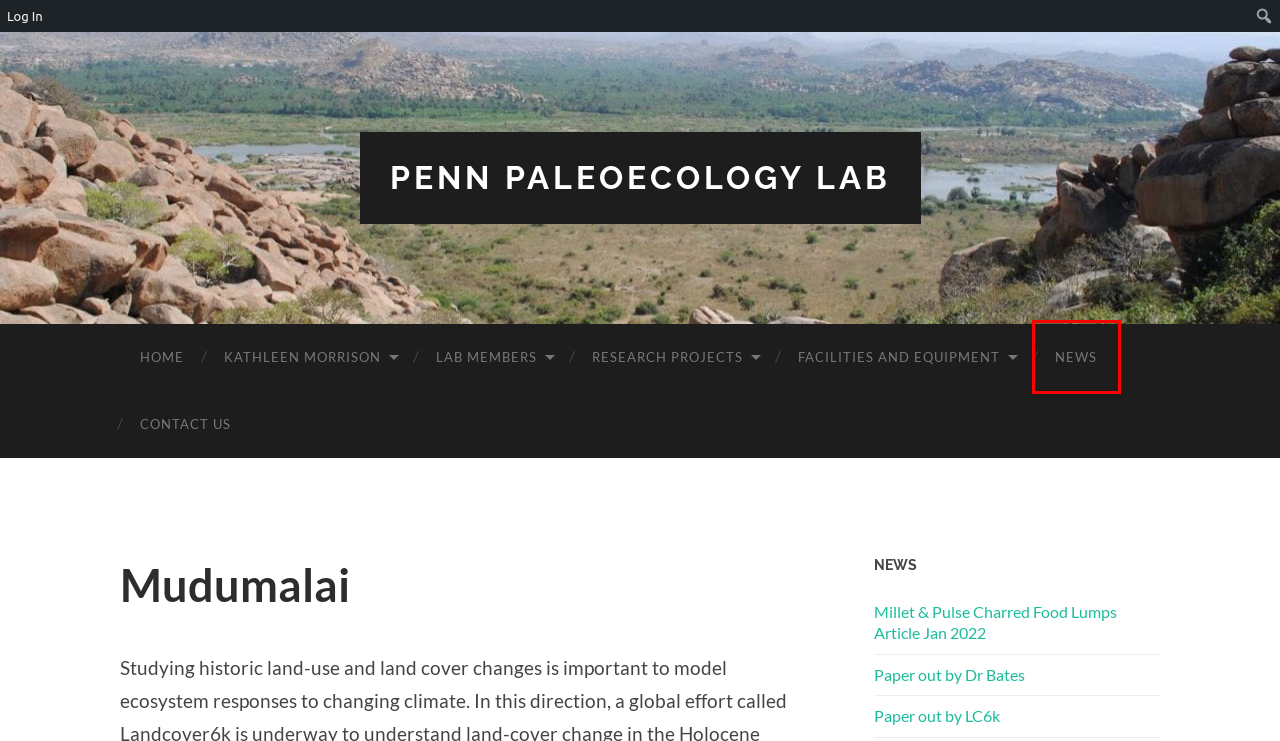Given a screenshot of a webpage with a red bounding box highlighting a UI element, determine which webpage description best matches the new webpage that appears after clicking the highlighted element. Here are the candidates:
A. Paper out by LC6k – Penn Paleoecology Lab
B. News – Penn Paleoecology Lab
C. Paper out by Dr Bates – Penn Paleoecology Lab
D. Kathleen Morrison – Penn Paleoecology Lab
E. Contact Us – Penn Paleoecology Lab
F. Penn Paleoecology Lab
G. Lab Members – Penn Paleoecology Lab
H. Millet & Pulse Charred Food Lumps Article Jan 2022 – Penn Paleoecology Lab

B